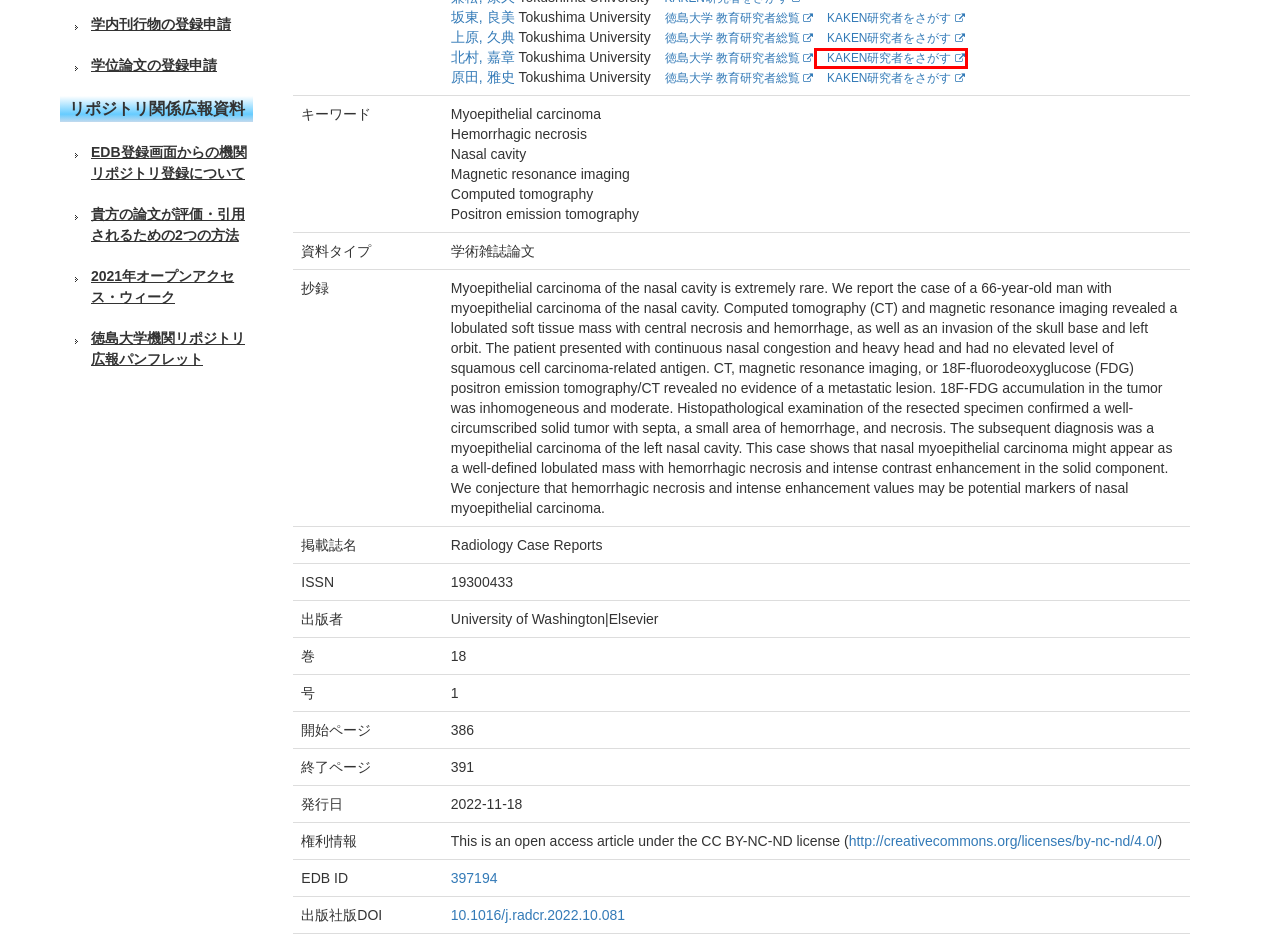Assess the screenshot of a webpage with a red bounding box and determine which webpage description most accurately matches the new page after clicking the element within the red box. Here are the options:
A. KAKEN — 研究者をさがす | 研究者番号: 30263809
B. 徳島大学 / 教育研究者総覧 --- 原田 雅史
C. KAKEN — 研究者をさがす | 研究者番号: 20228654
D. Redirecting
E. KAKEN — 研究者をさがす | 研究者番号: 60380028
F. 徳島大学 / 教育研究者総覧 --- 北村 嘉章
G. 徳島大学 / 教育研究者総覧 --- 上原 久典
H. CC BY-NC-ND 4.0 Deed | Attribution-NonCommercial-NoDerivs 4.0 International
 | Creative Commons

E